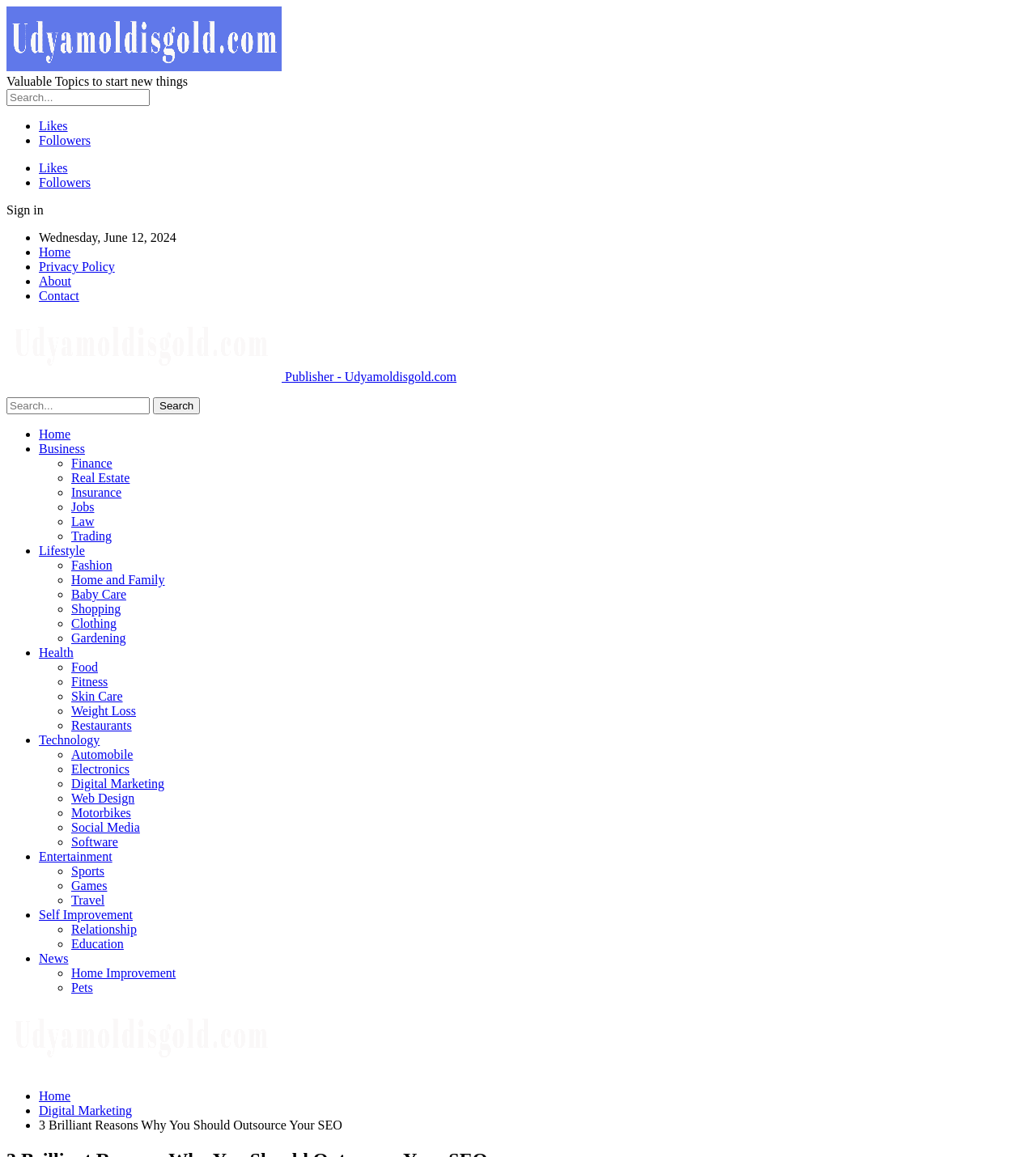Highlight the bounding box coordinates of the region I should click on to meet the following instruction: "Sign in".

[0.006, 0.036, 0.042, 0.048]